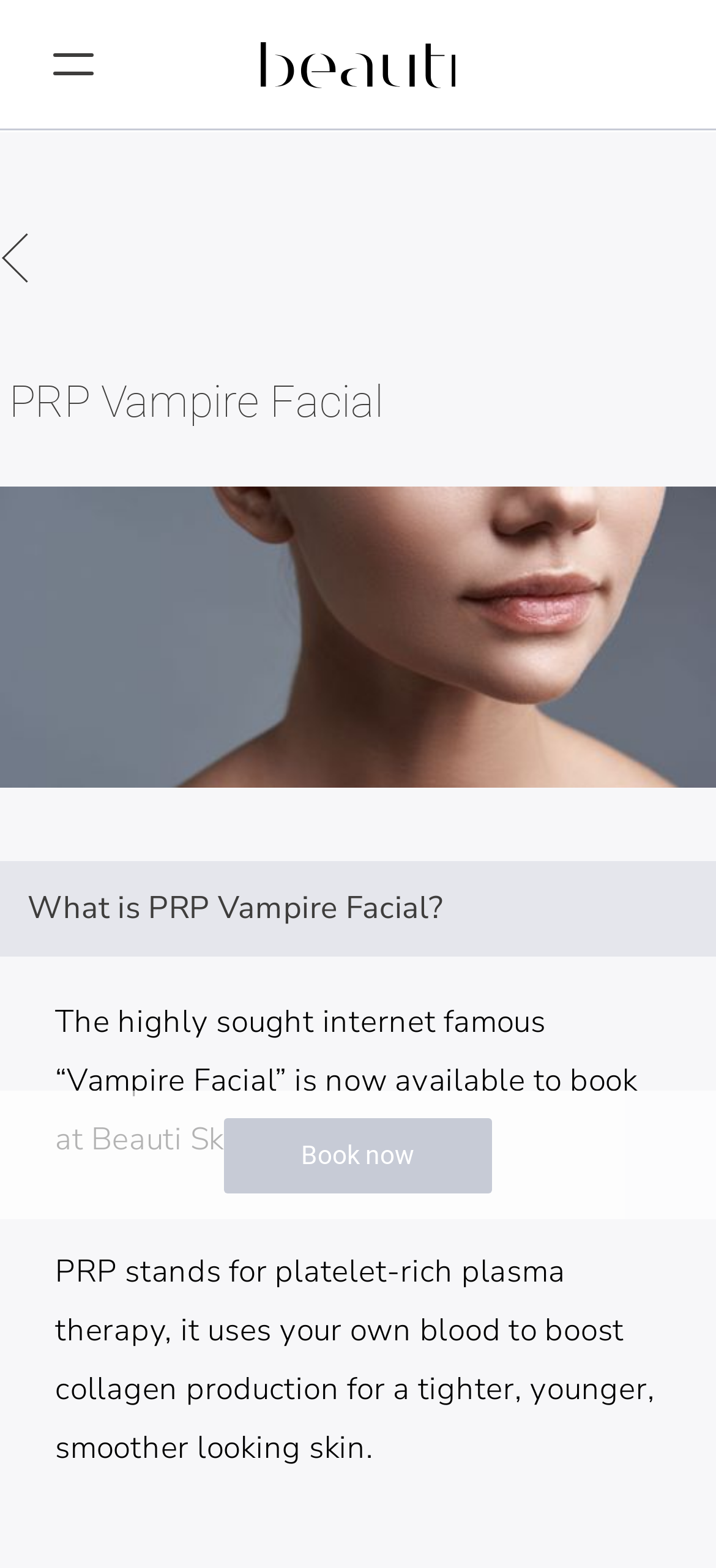Answer the question with a single word or phrase: 
What can be done on this webpage?

Book now